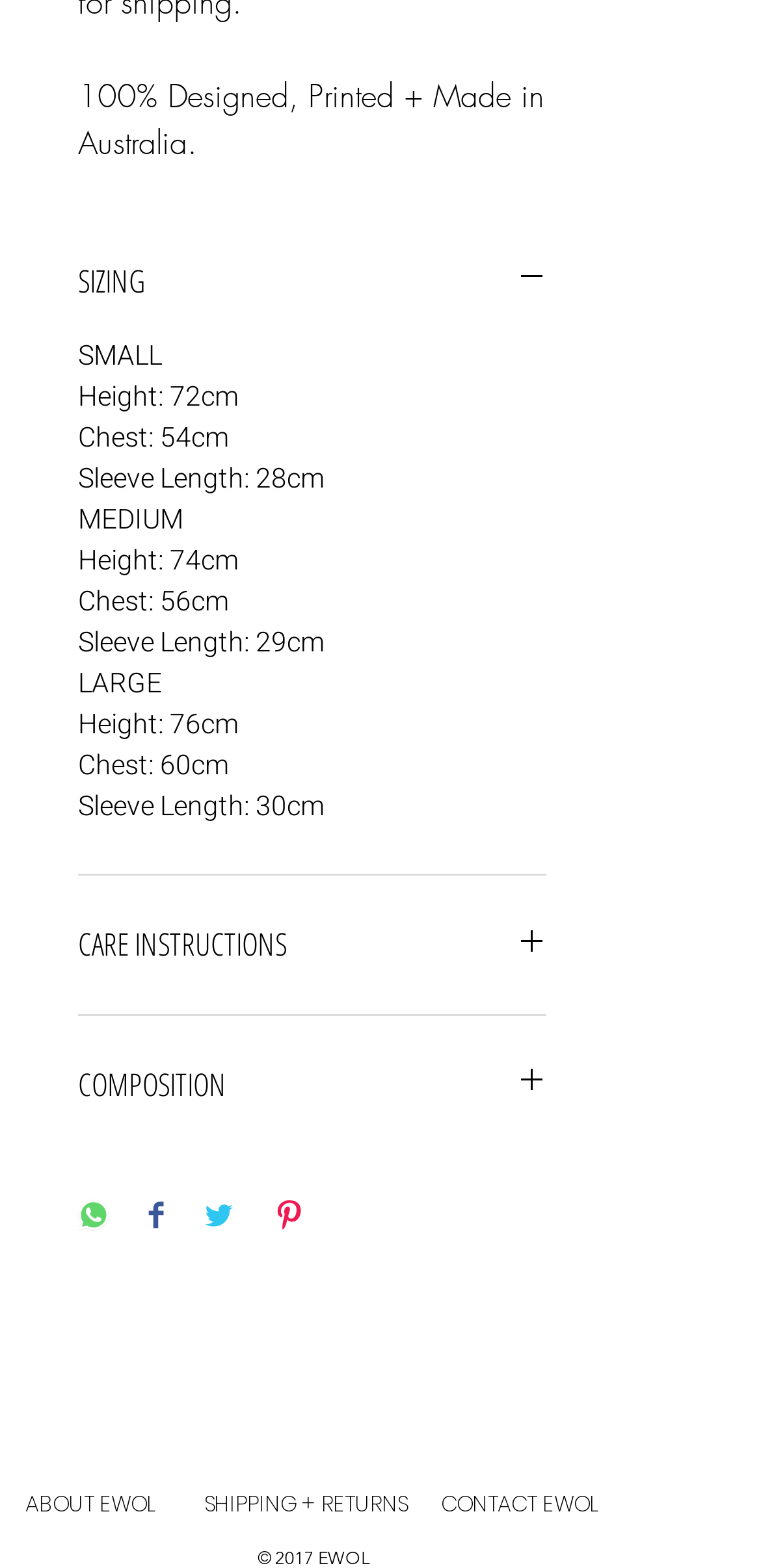Please respond in a single word or phrase: 
What is the country where the product is designed, printed, and made?

Australia